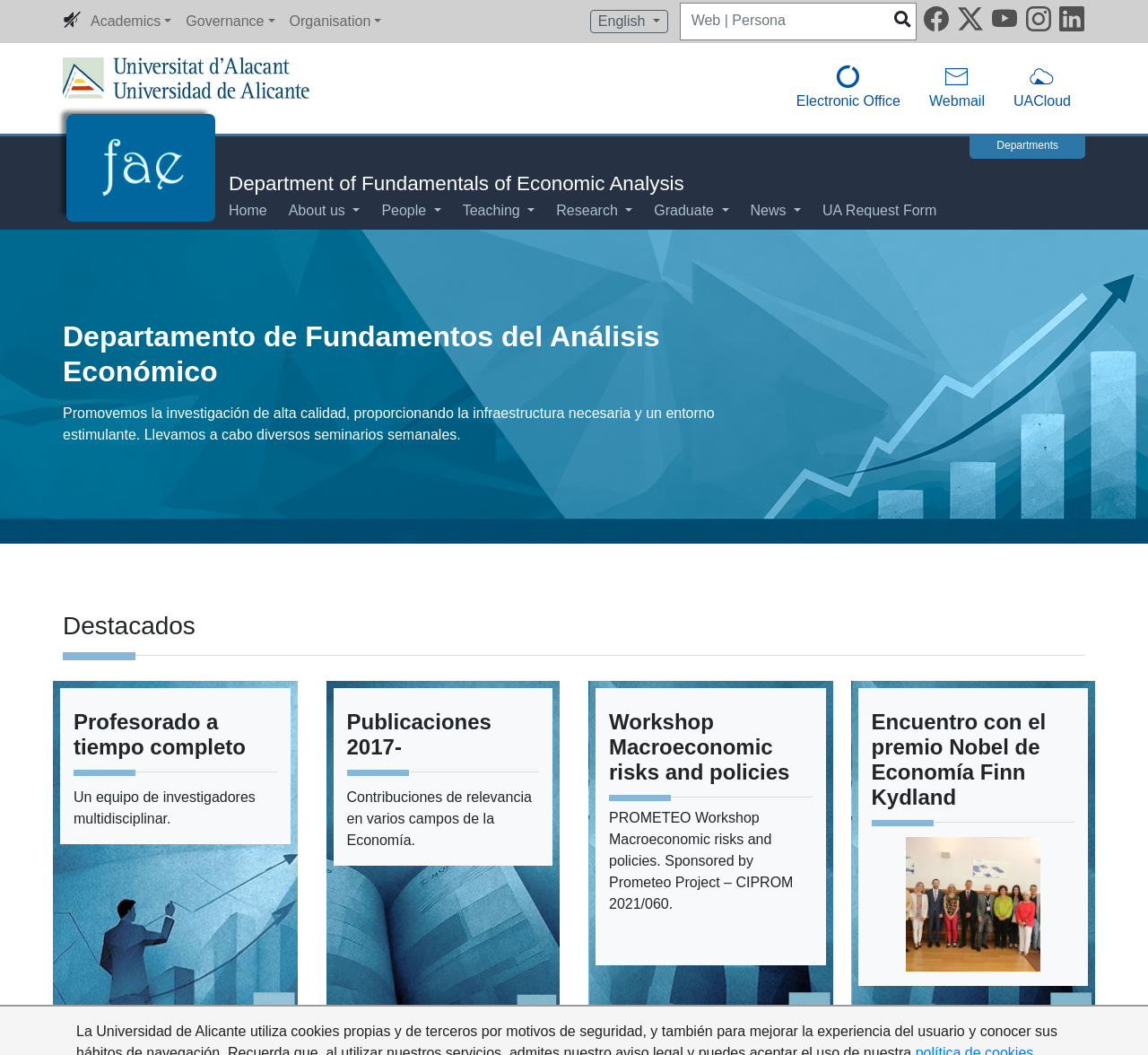How many social media links are available?
Using the image, provide a detailed and thorough answer to the question.

I counted the number of social media links in the 'Social Networks' section, which are Facebook, Twitter, Youtube, Instagram, and LinkedIn.